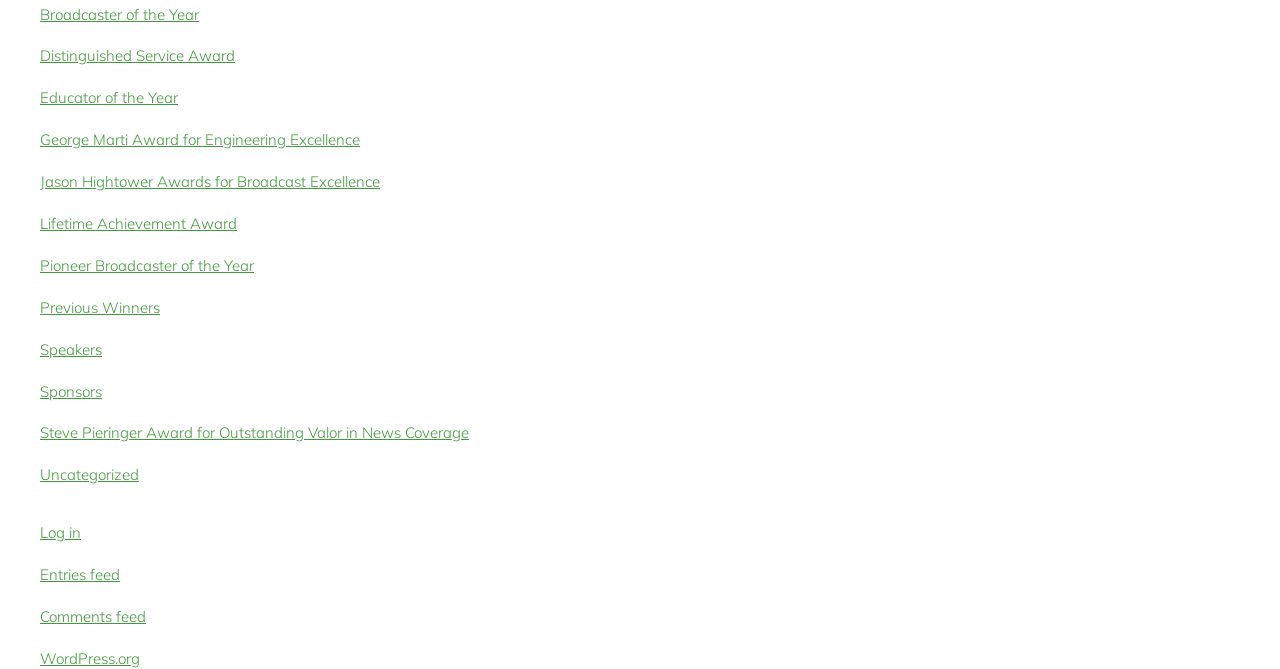Please find and report the bounding box coordinates of the element to click in order to perform the following action: "Select a category". The coordinates should be expressed as four float numbers between 0 and 1, in the format [left, top, right, bottom].

None